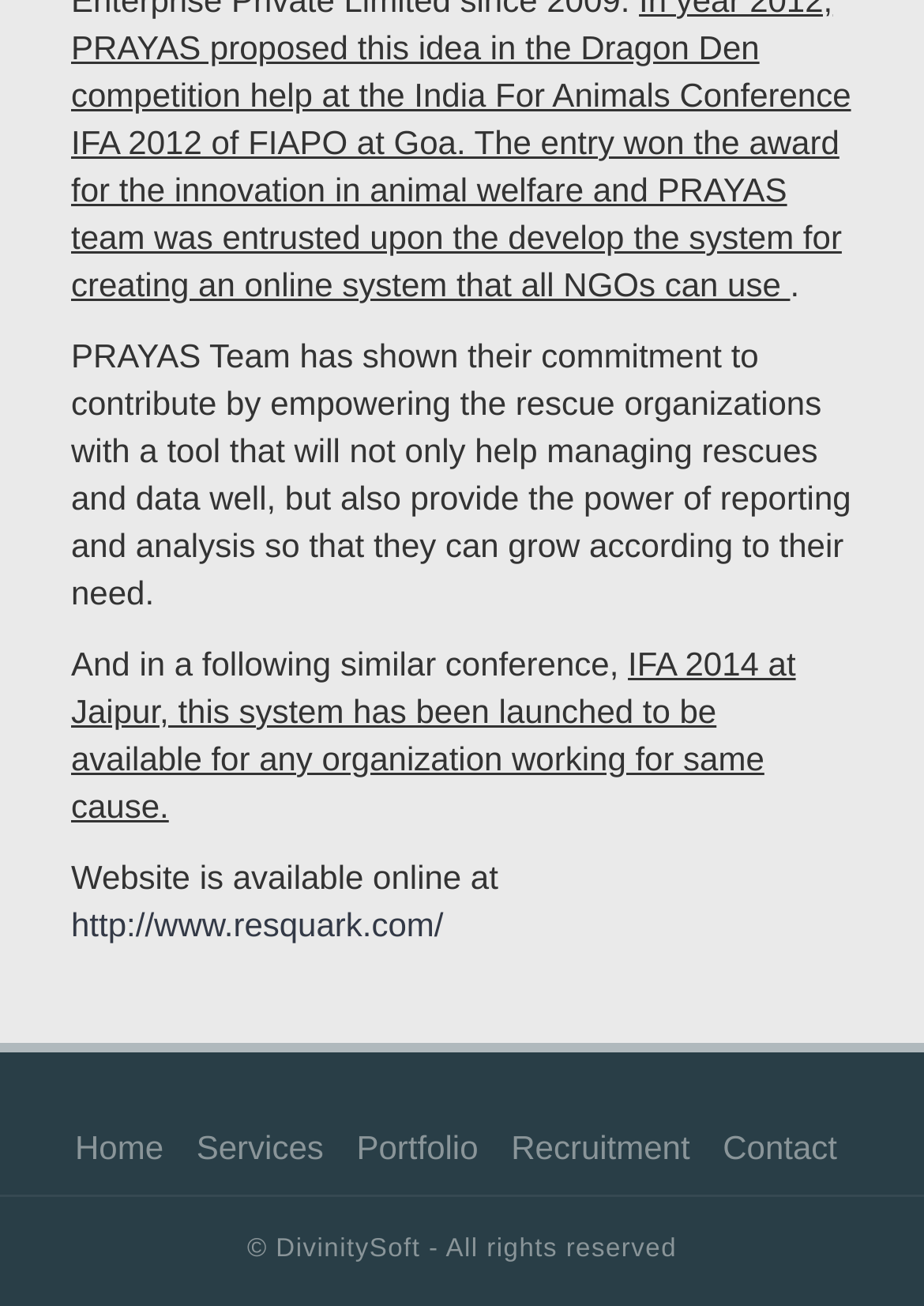Identify the bounding box for the UI element described as: "Services". The coordinates should be four float numbers between 0 and 1, i.e., [left, top, right, bottom].

[0.213, 0.864, 0.35, 0.893]